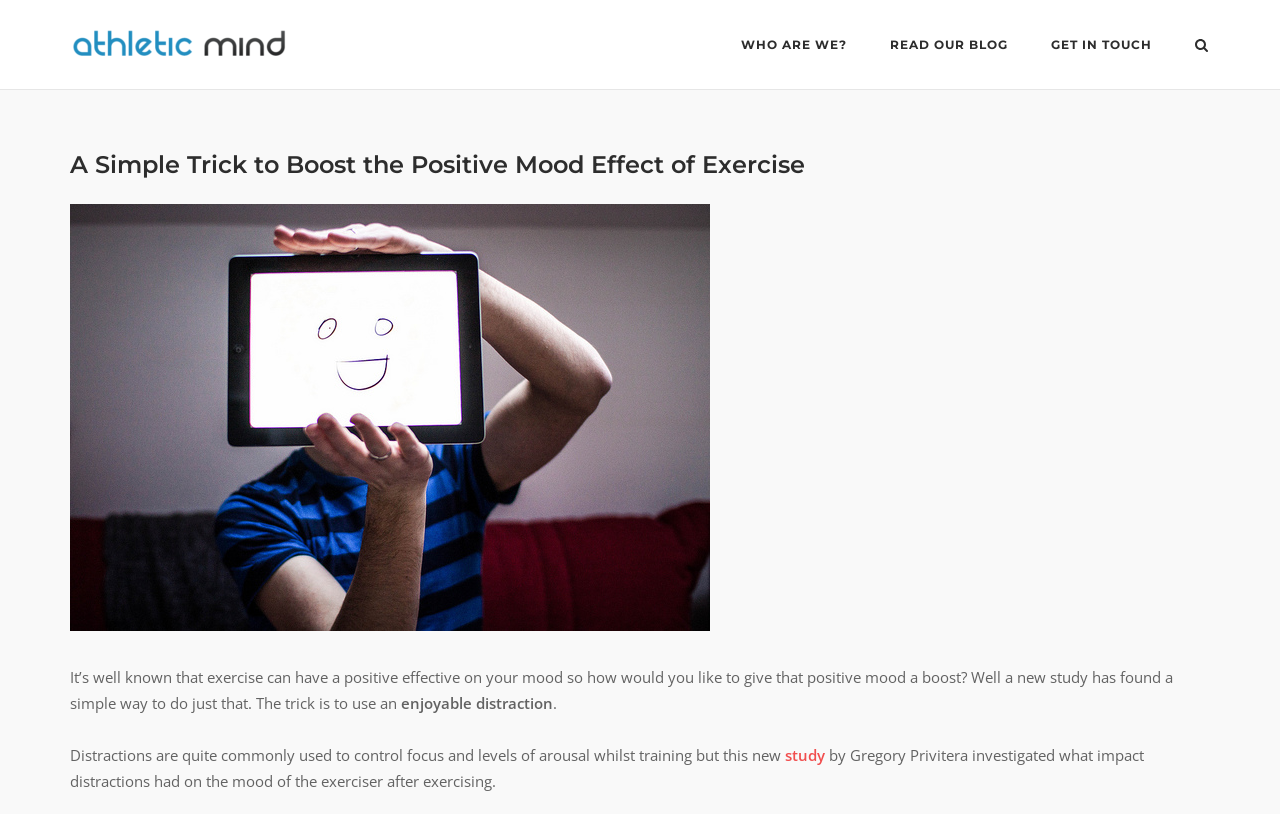Bounding box coordinates must be specified in the format (top-left x, top-left y, bottom-right x, bottom-right y). All values should be floating point numbers between 0 and 1. What are the bounding box coordinates of the UI element described as: Who Are We?

[0.579, 0.045, 0.662, 0.072]